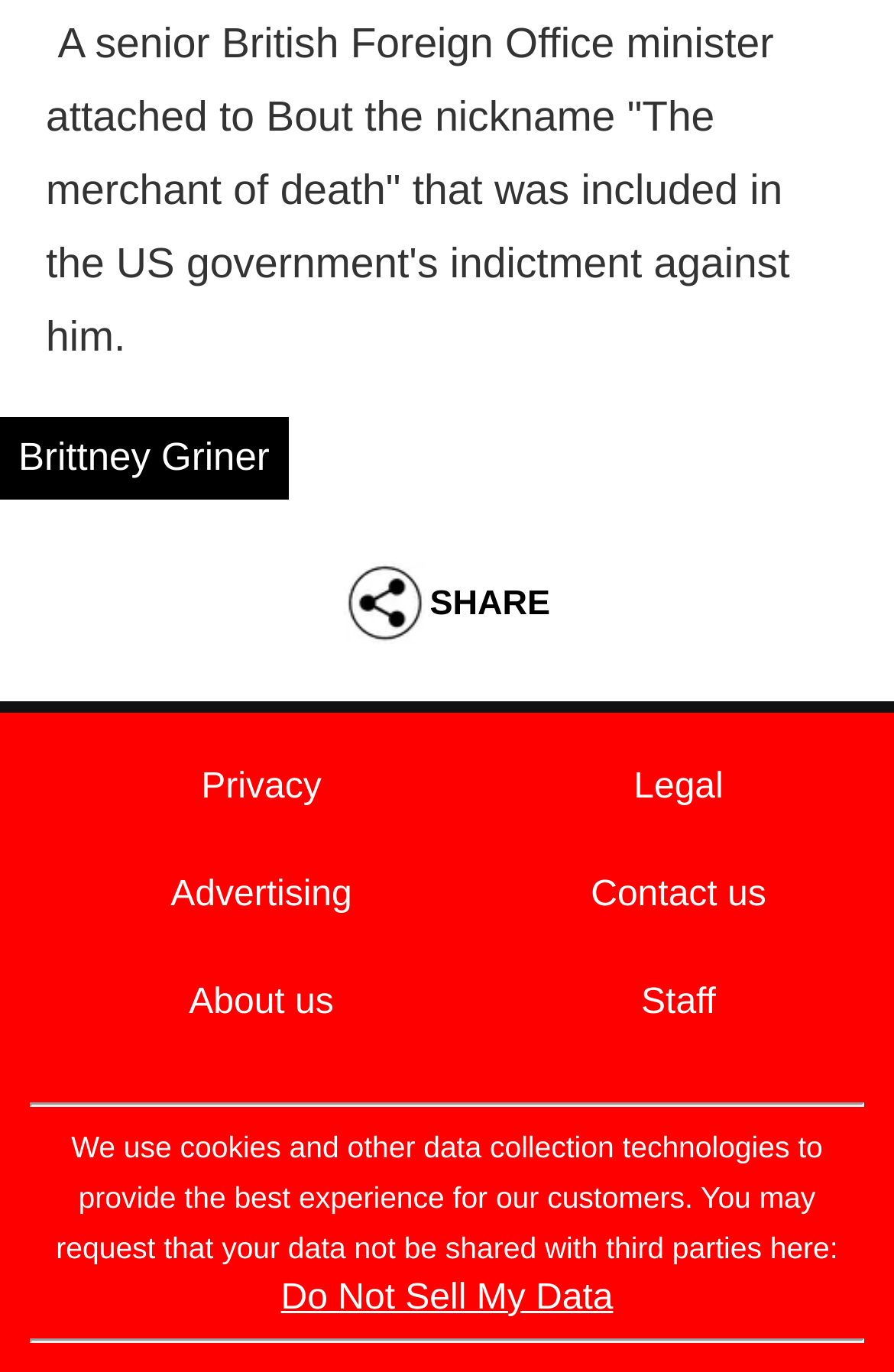Identify the bounding box of the HTML element described here: "Contact us". Provide the coordinates as four float numbers between 0 and 1: [left, top, right, bottom].

[0.661, 0.638, 0.857, 0.666]